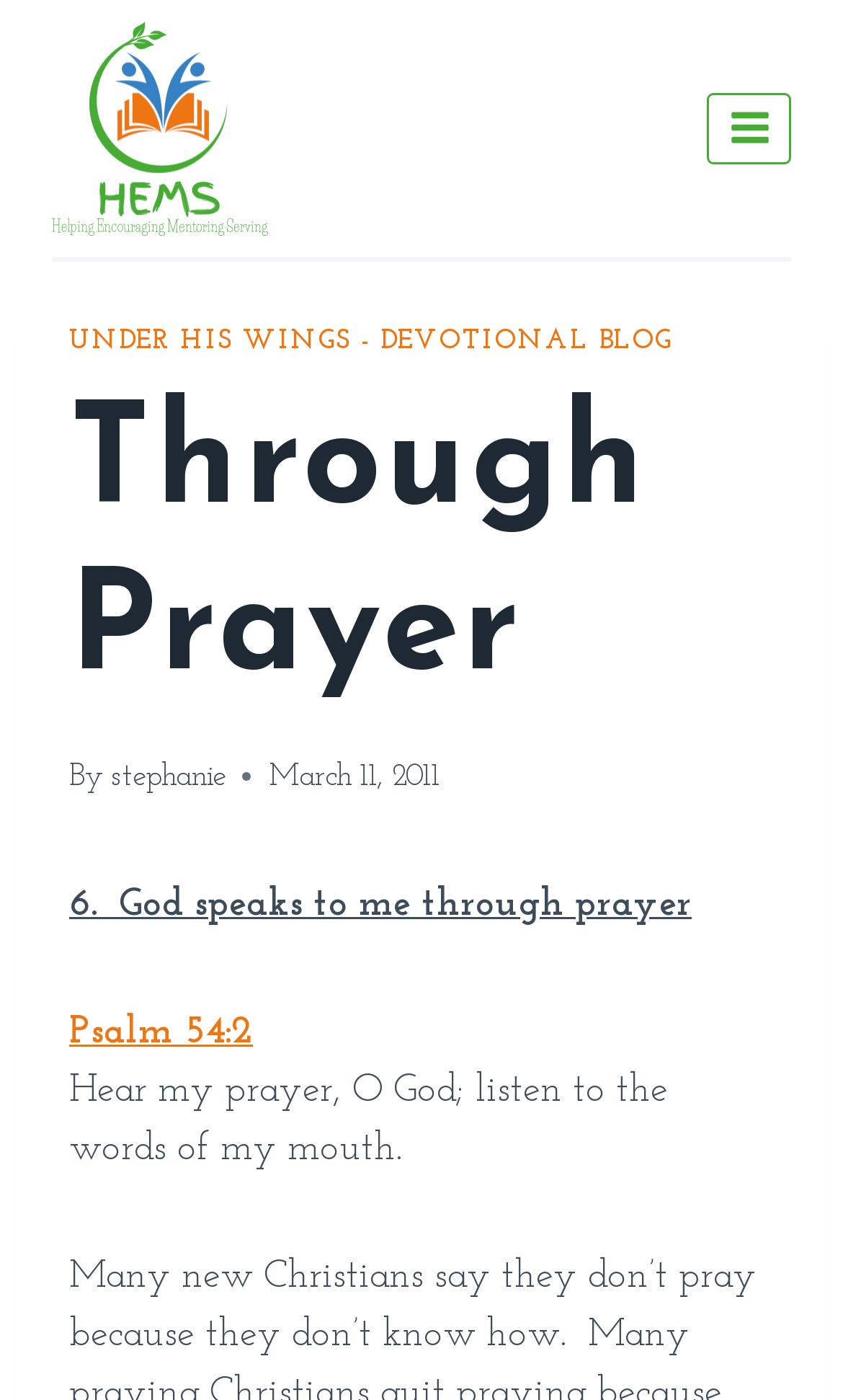What is the topic of the blog post?
Examine the screenshot and reply with a single word or phrase.

Prayer